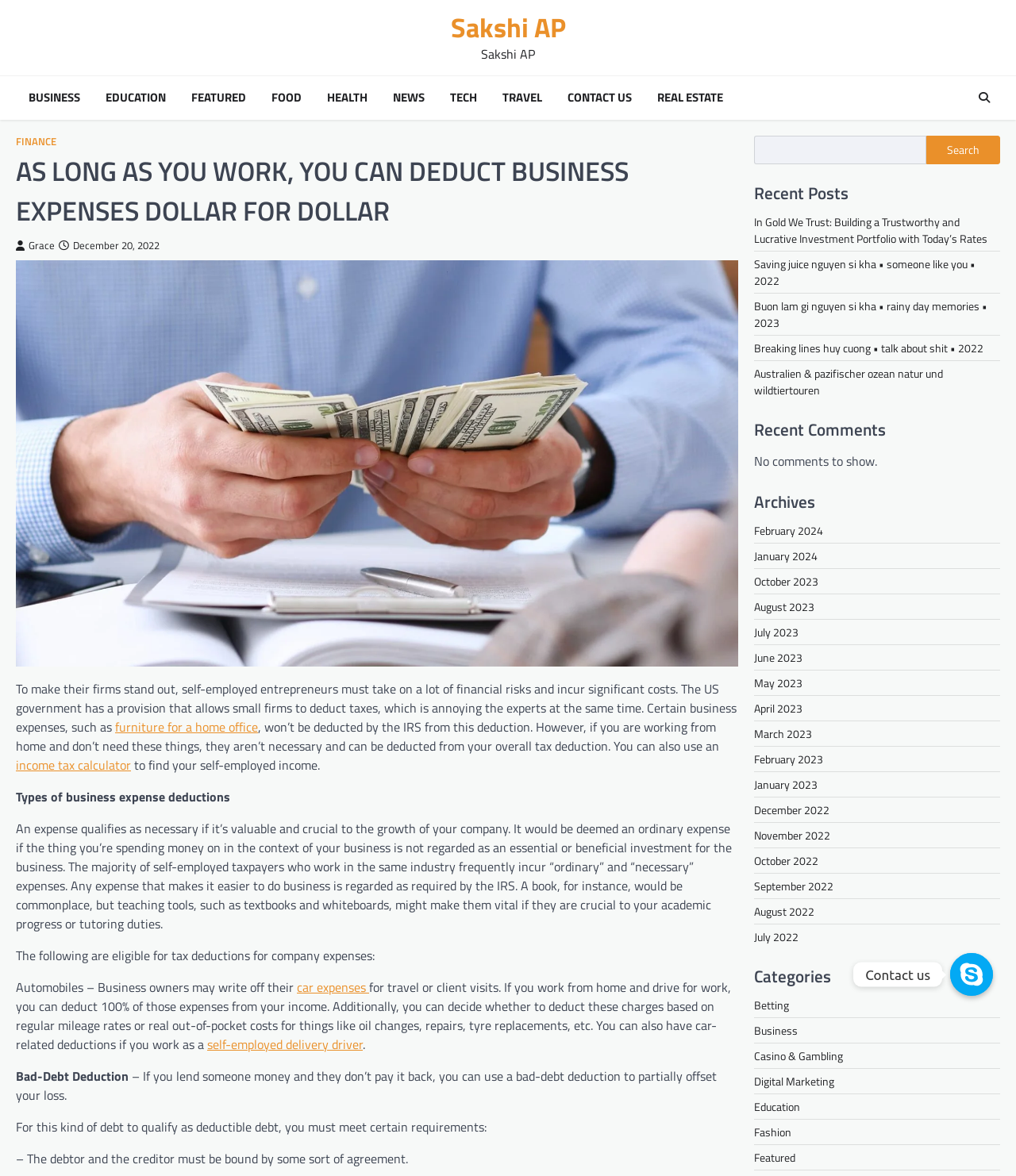Generate the text of the webpage's primary heading.

AS LONG AS YOU WORK, YOU CAN DEDUCT BUSINESS EXPENSES DOLLAR FOR DOLLAR